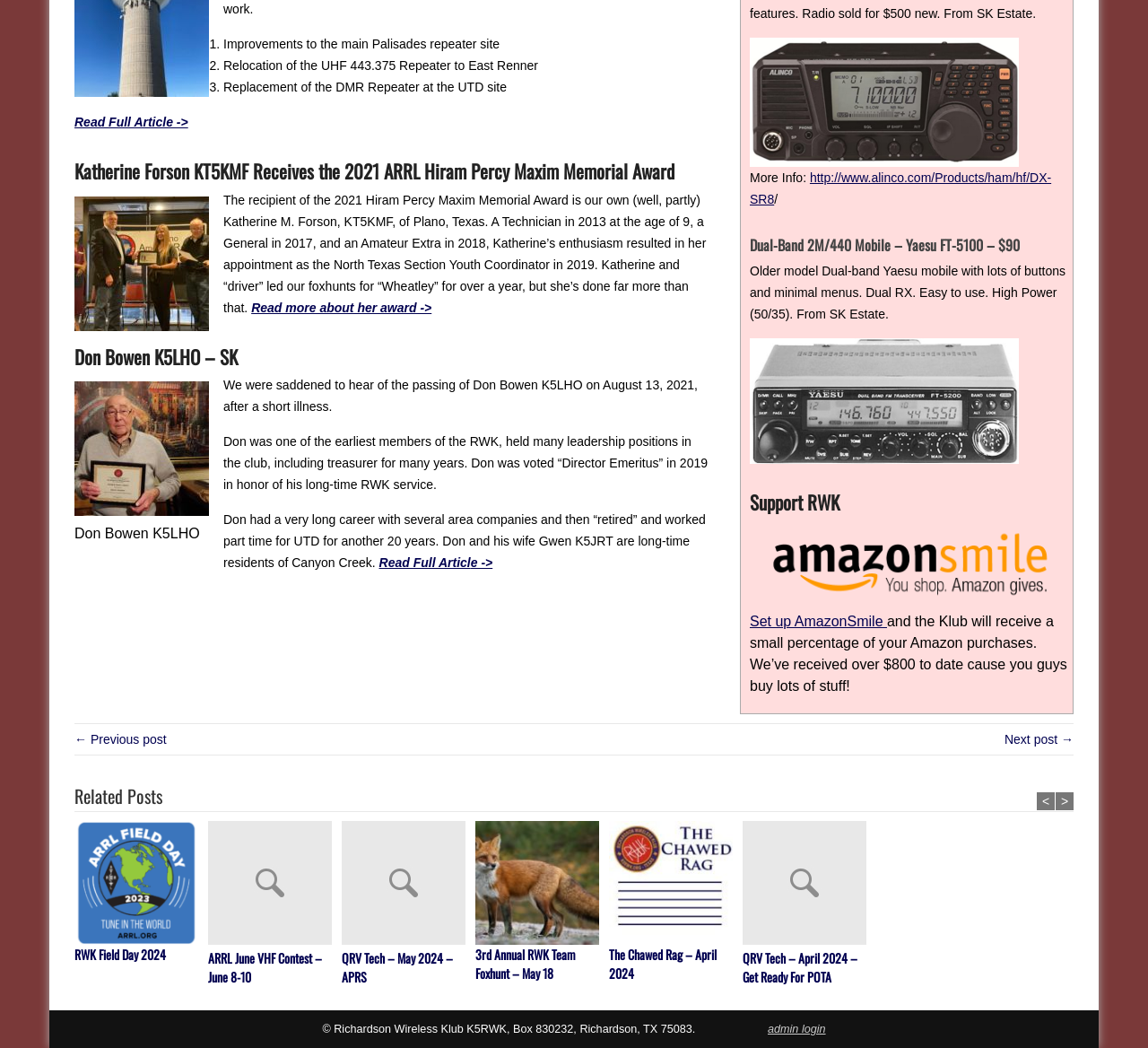What is the name of the club mentioned in the webpage?
Carefully analyze the image and provide a thorough answer to the question.

This answer can be obtained by reading the text description at the bottom of the webpage '© Richardson Wireless Klub K5RWK, Box 830232, Richardson, TX 75083.'